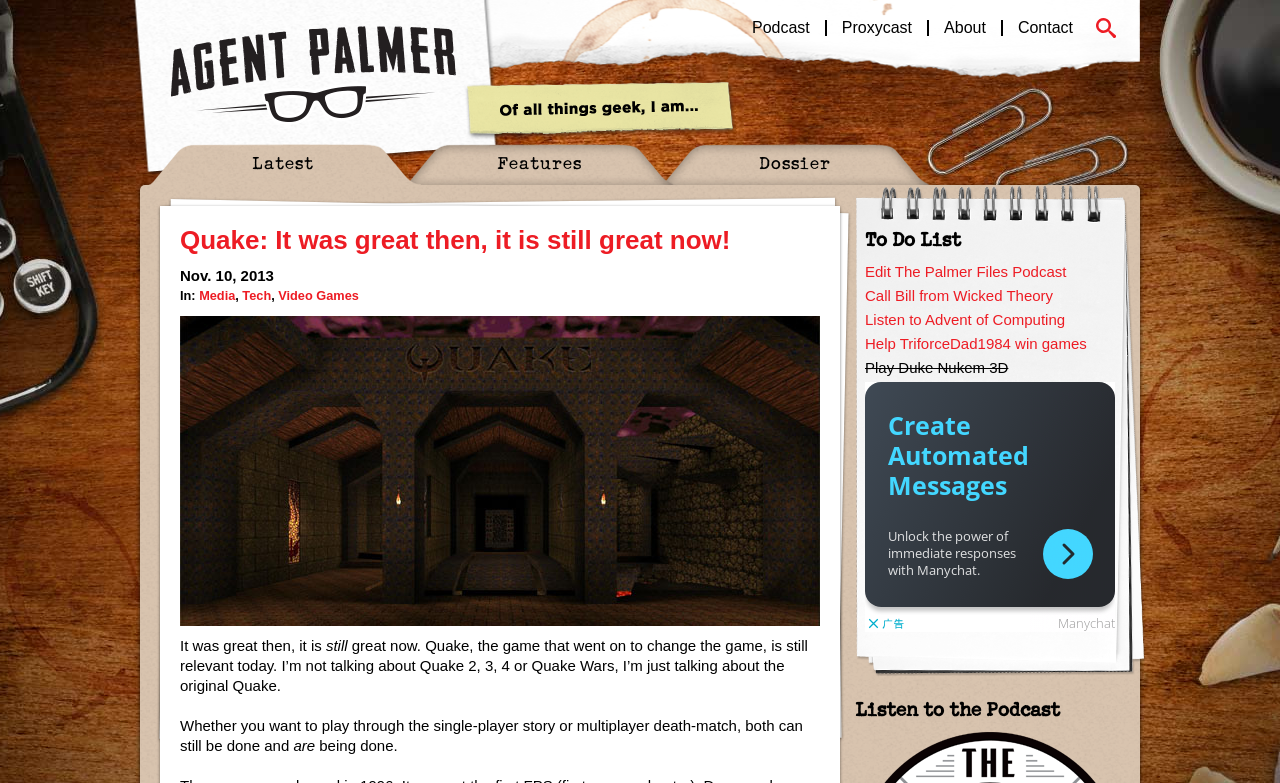What is the date mentioned in the article?
Using the information presented in the image, please offer a detailed response to the question.

The date 'Nov. 10, 2013' is mentioned in the article, which is likely the publication date of the article.